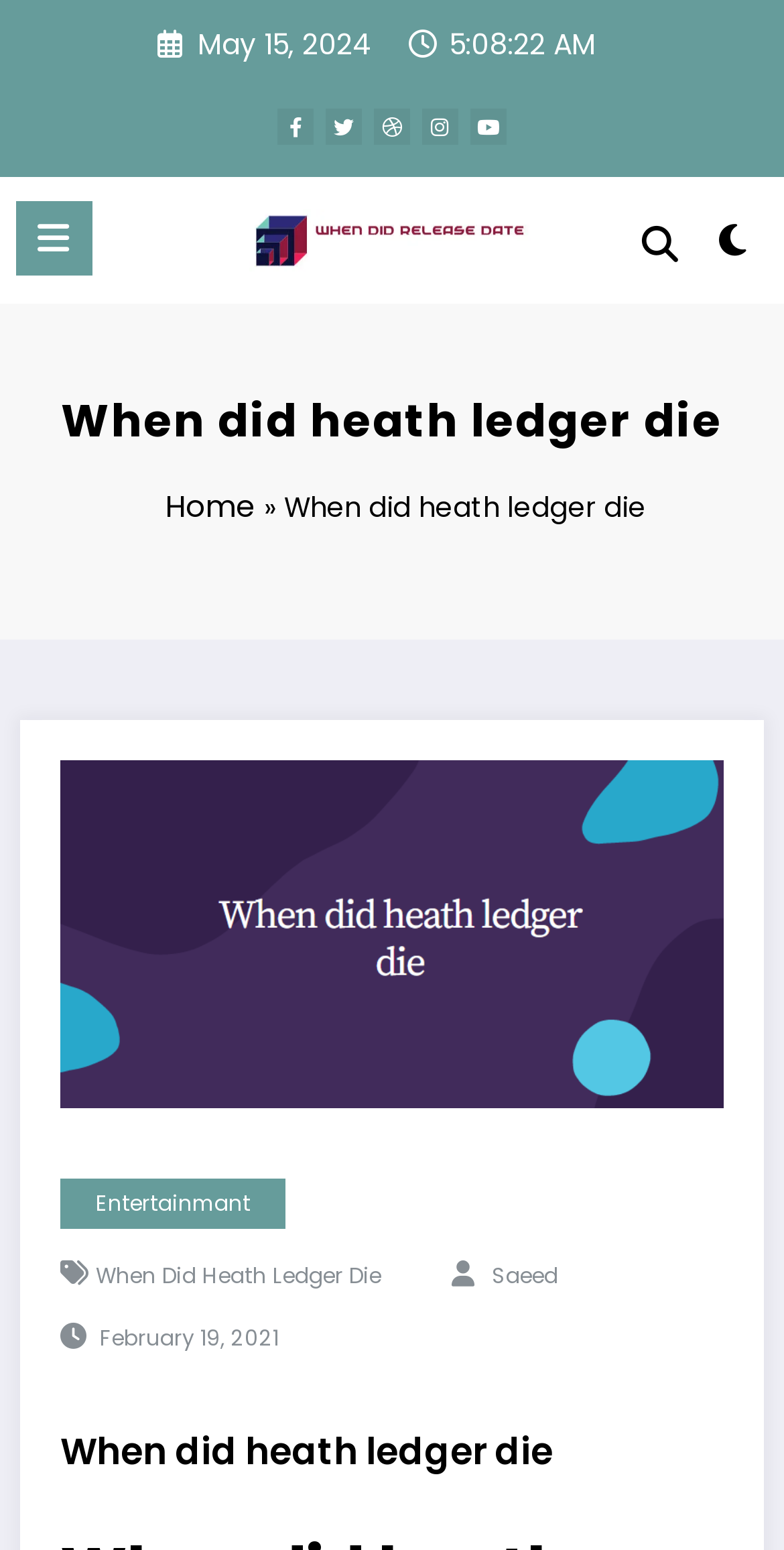Please identify the primary heading on the webpage and return its text.

When did heath ledger die